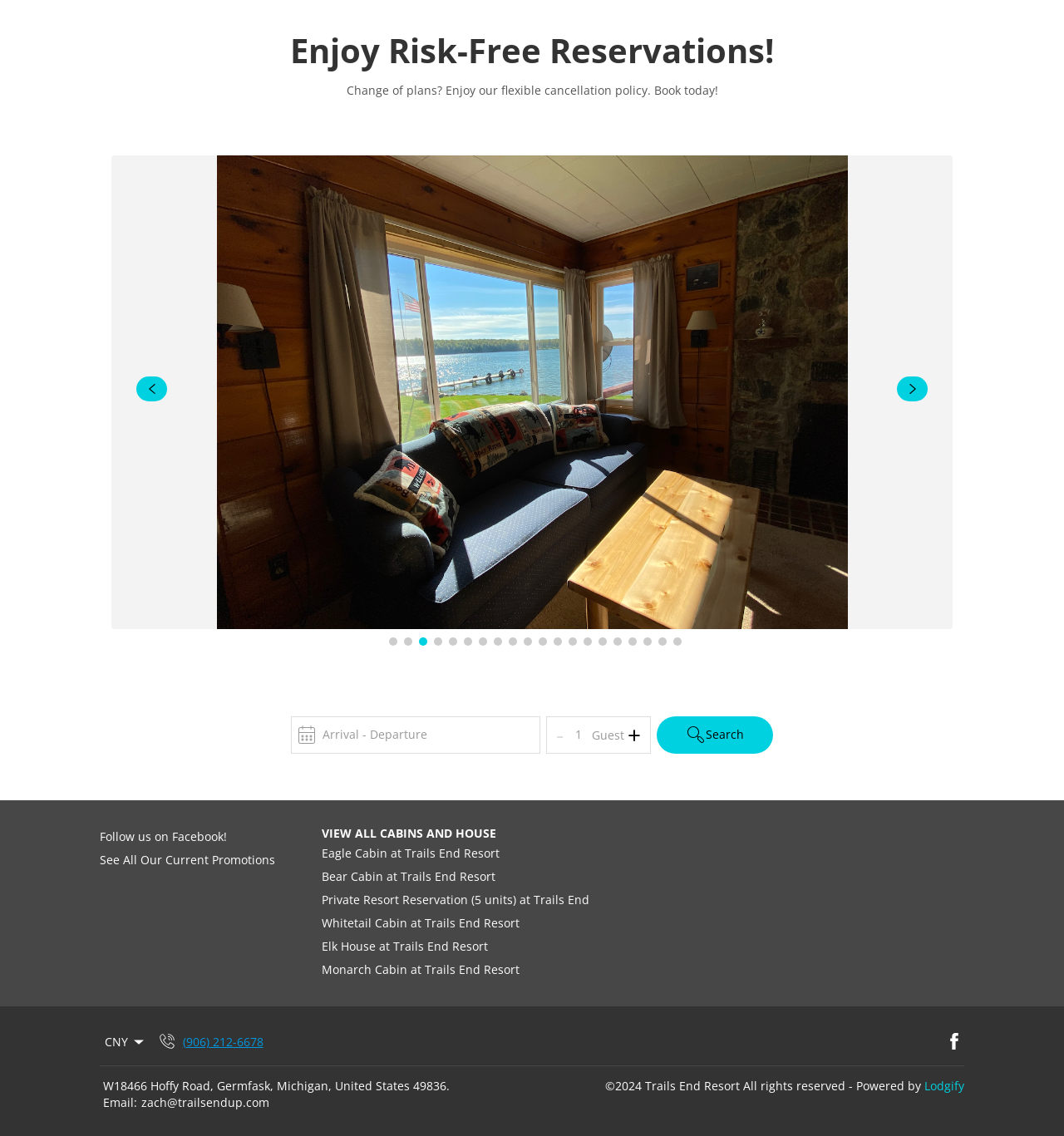Give a concise answer of one word or phrase to the question: 
What is the current selected slide?

4